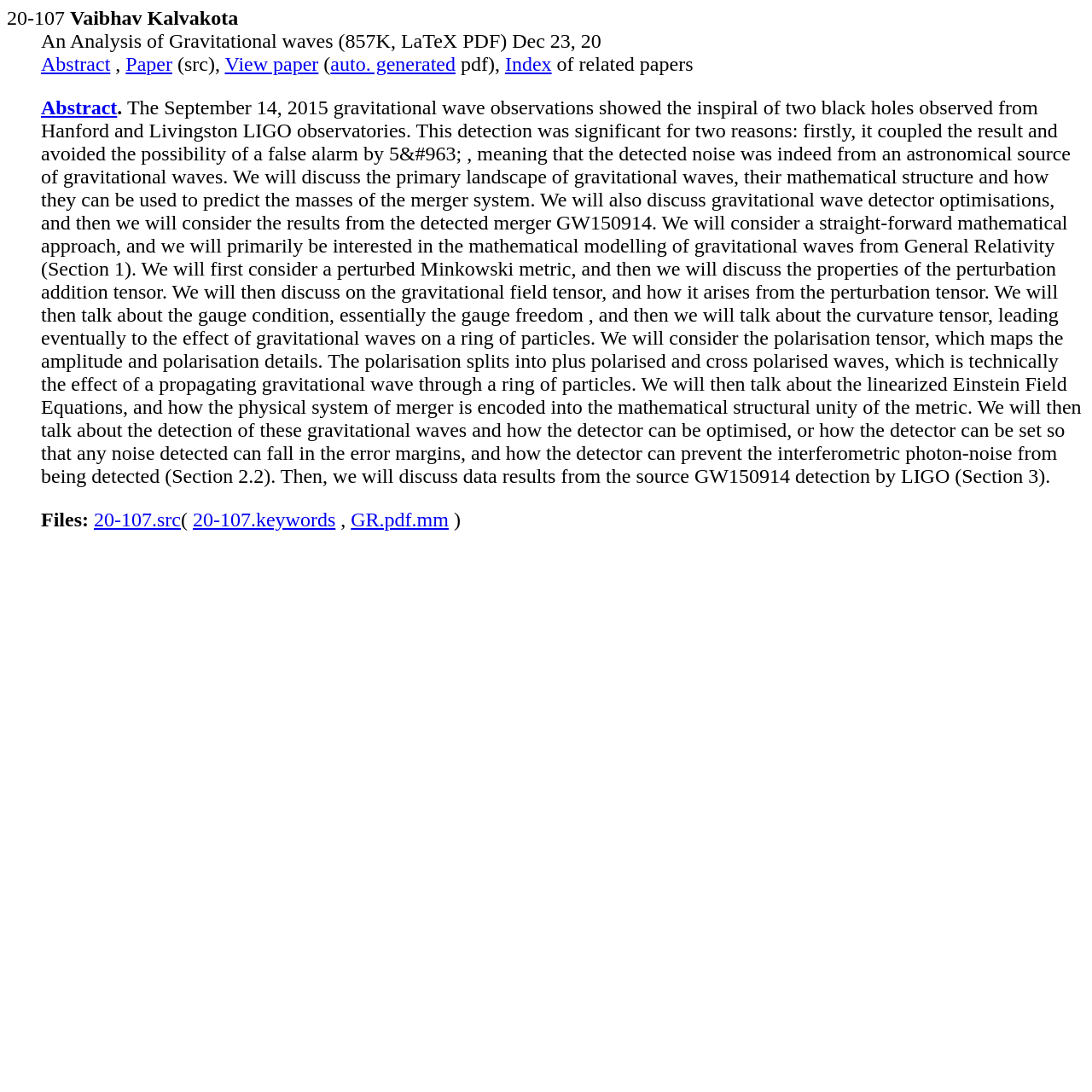Please reply with a single word or brief phrase to the question: 
How many files are associated with the paper?

4